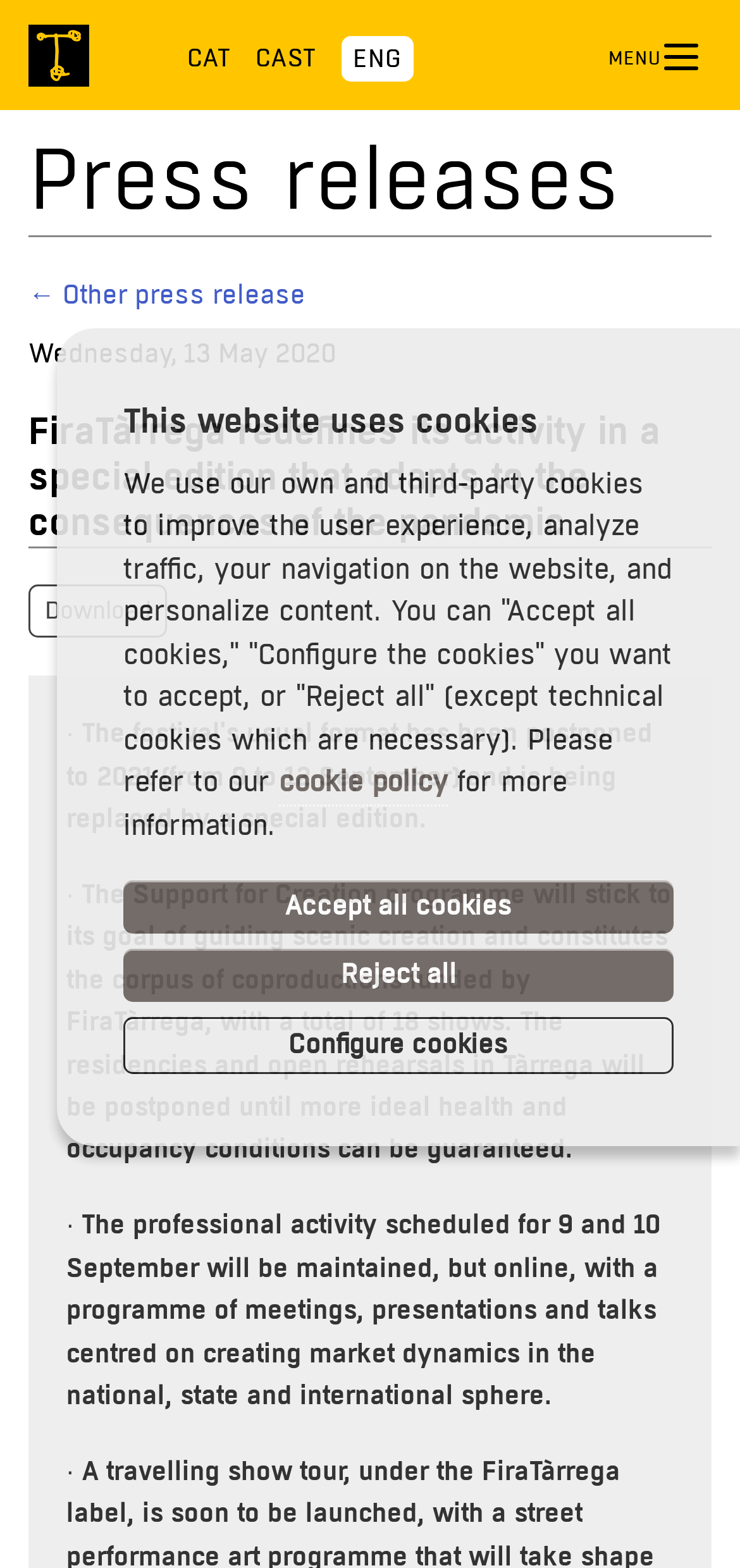What is the name of the event mentioned in the webpage?
Give a comprehensive and detailed explanation for the question.

The webpage mentions 'FiraTàrrega redefines its activity in a special edition that adapts to the consequences of the pandemic' in the main heading, indicating that FiraTàrrega is the name of the event.